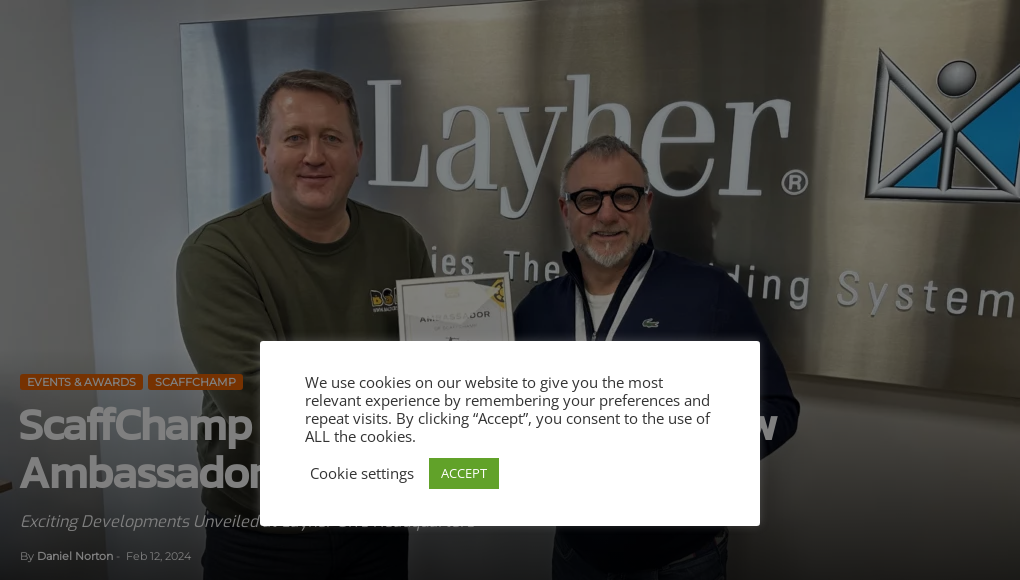What is the logo visible in the backdrop?
Answer the question with a single word or phrase, referring to the image.

Layher logo